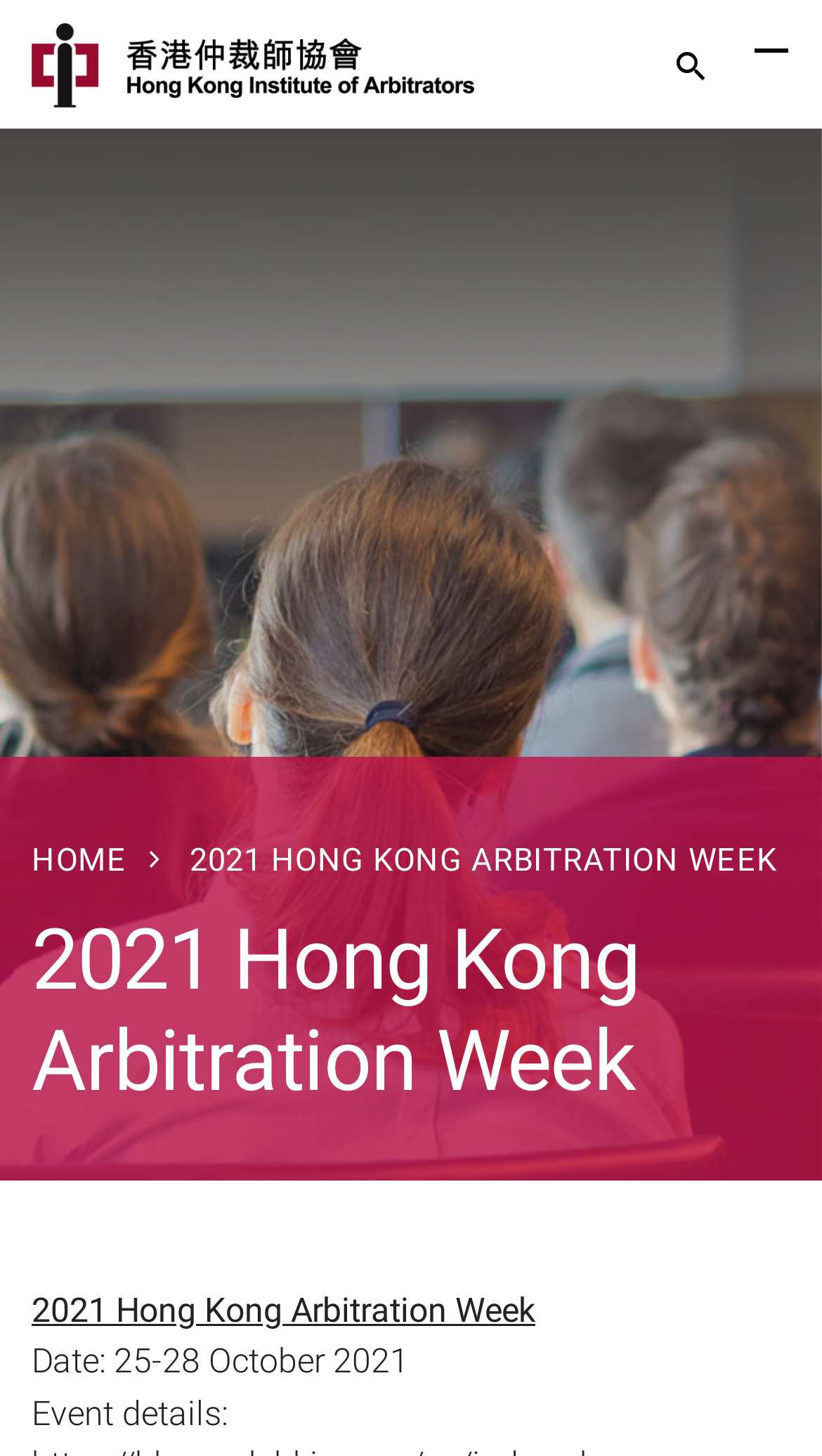What is the navigation option?
Using the image, give a concise answer in the form of a single word or short phrase.

HOME